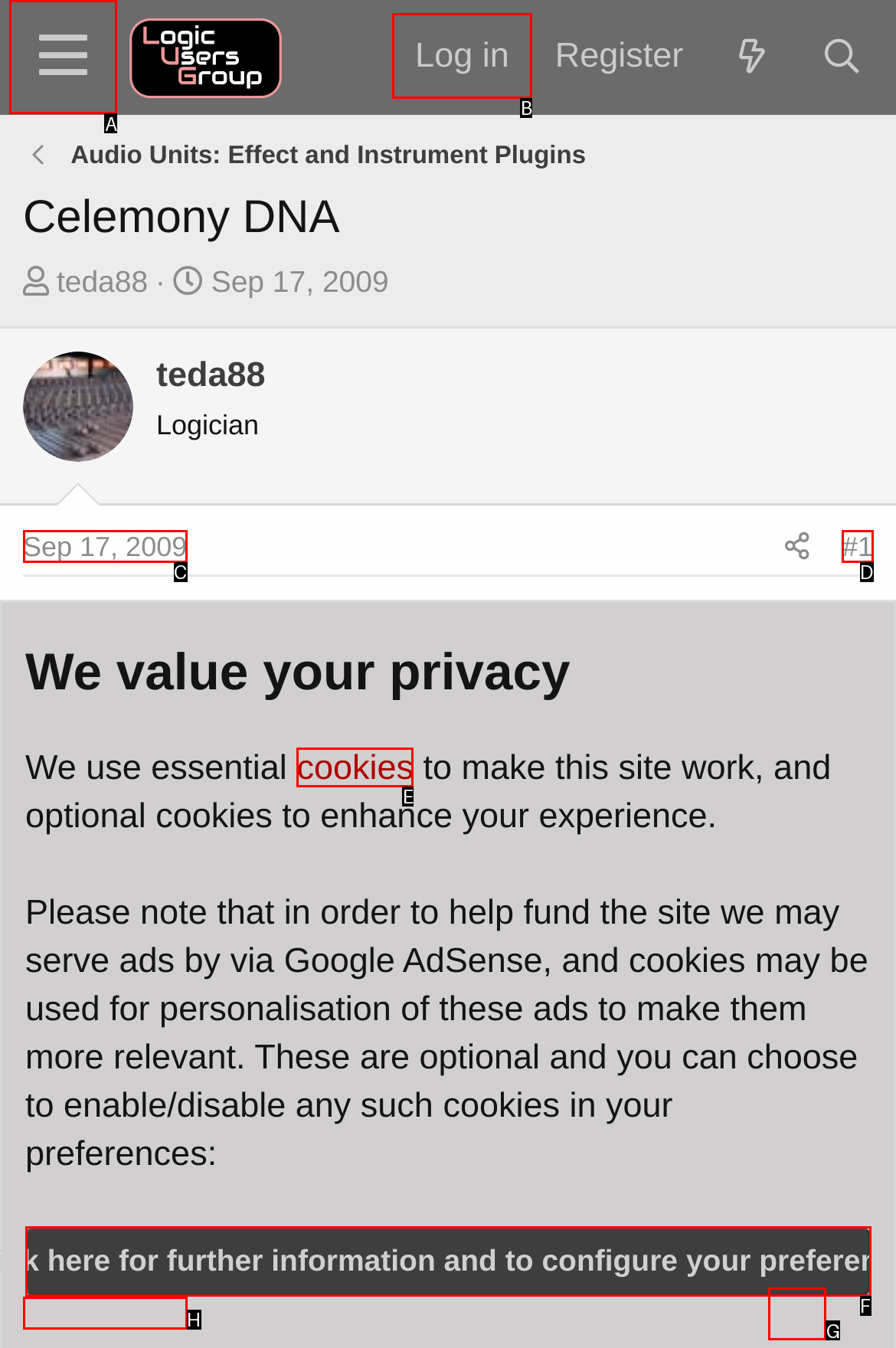Which HTML element should be clicked to perform the following task: Log in to the forum
Reply with the letter of the appropriate option.

B